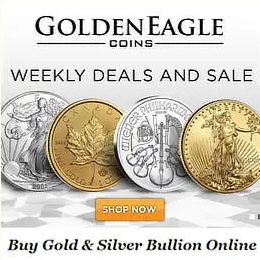What type of metals are being promoted?
Refer to the image and provide a thorough answer to the question.

The banner includes a selection of coins, highlighting a mix of gold and silver varieties, which may represent both collectible and investment options.